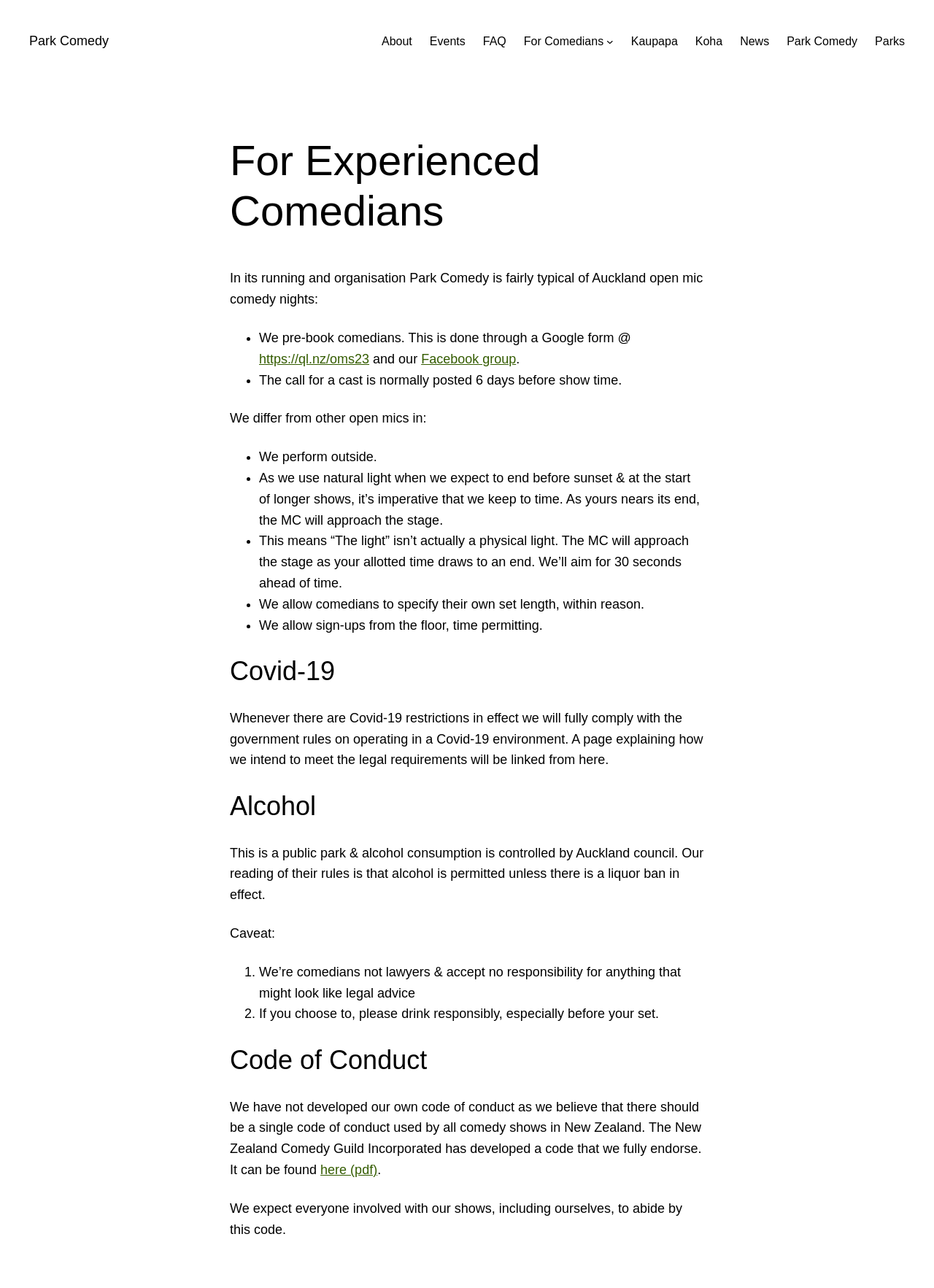How do comedians sign up for a show?
Look at the screenshot and provide an in-depth answer.

According to the webpage, comedians can sign up for a show through a Google form, which is linked from the webpage. This information is provided in the section describing how Park Comedy is organized.